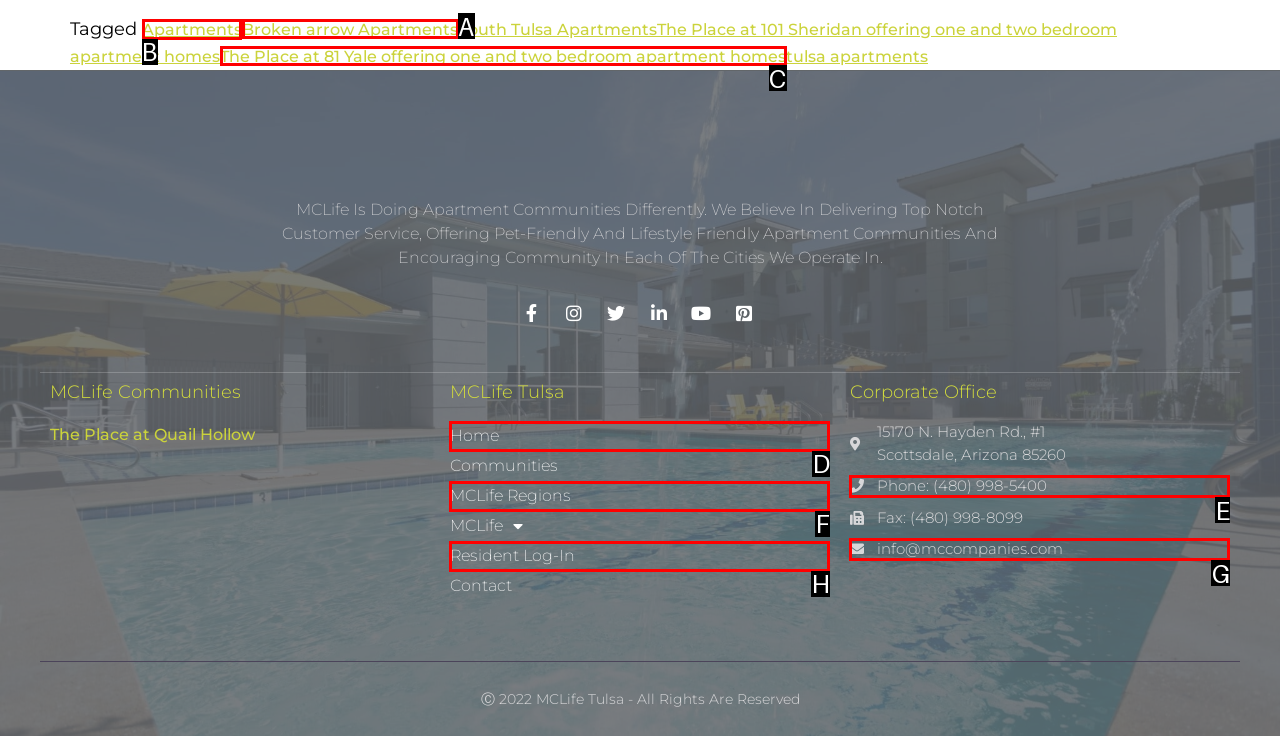Identify which HTML element should be clicked to fulfill this instruction: Click on Apartments Reply with the correct option's letter.

B